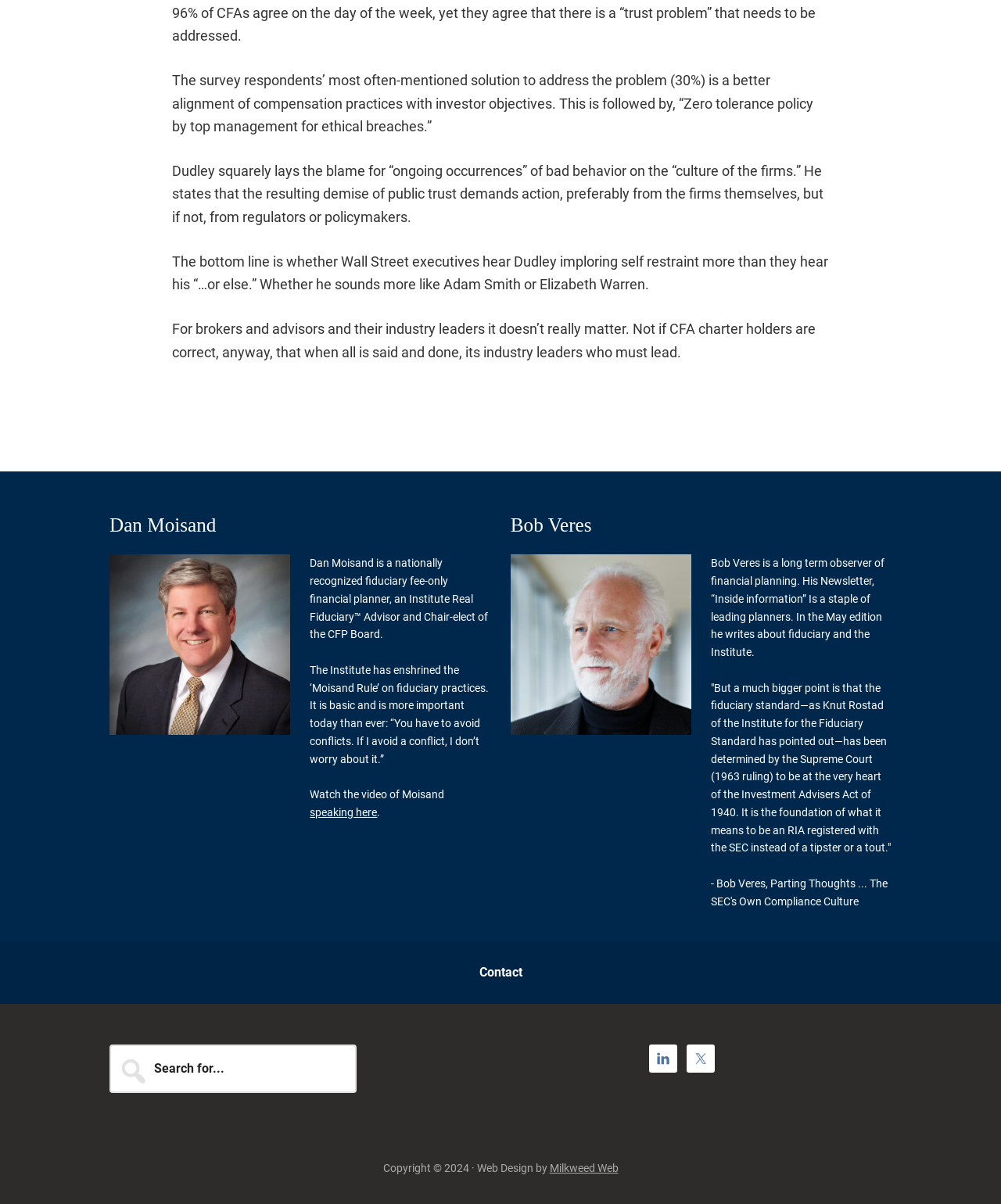Locate the bounding box of the user interface element based on this description: "LinkedIn".

[0.648, 0.867, 0.676, 0.891]